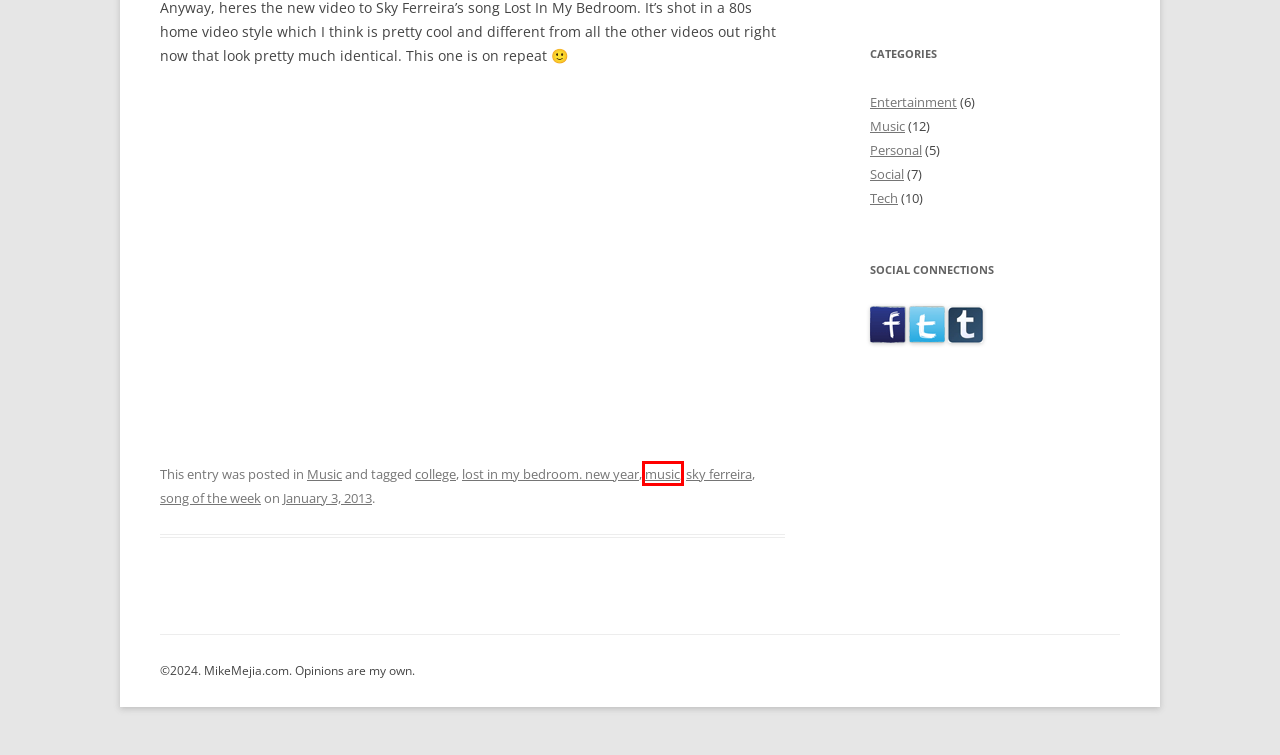Inspect the screenshot of a webpage with a red rectangle bounding box. Identify the webpage description that best corresponds to the new webpage after clicking the element inside the bounding box. Here are the candidates:
A. song of the week | Mike Mejia
B. music | Mike Mejia
C. Song of the Week: Sky Ferreira – Lost In My Bedroom | Mike Mejia
D. college | Mike Mejia
E. lost in my bedroom. new year | Mike Mejia
F. Mike Mejia | Writing about any and everything.
G. Social | Mike Mejia
H. Entertainment | Mike Mejia

B